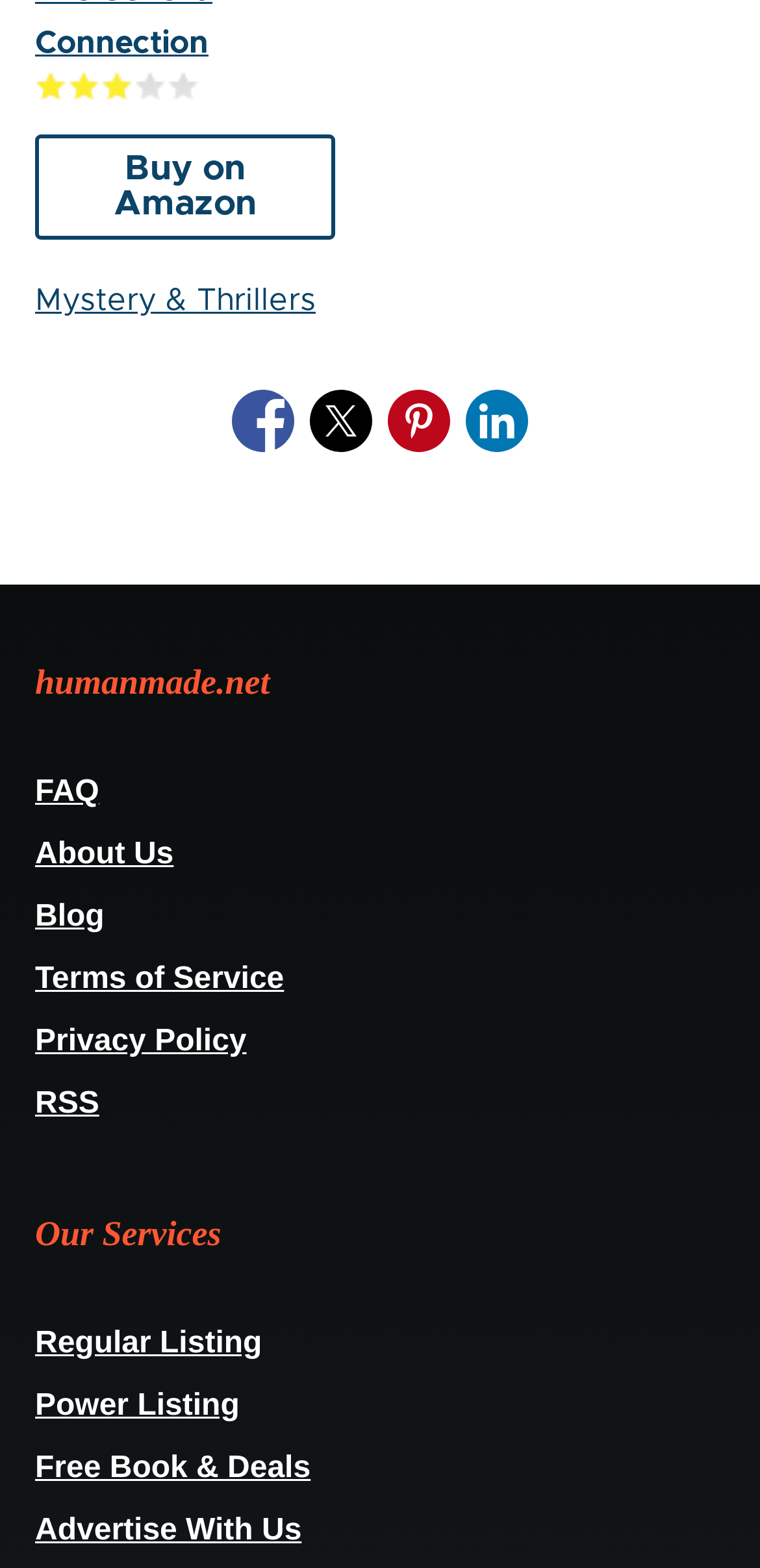Based on what you see in the screenshot, provide a thorough answer to this question: What is the website's domain?

I found the website's domain by looking at the static text element at the bottom of the page, which reads 'humanmade.net'.